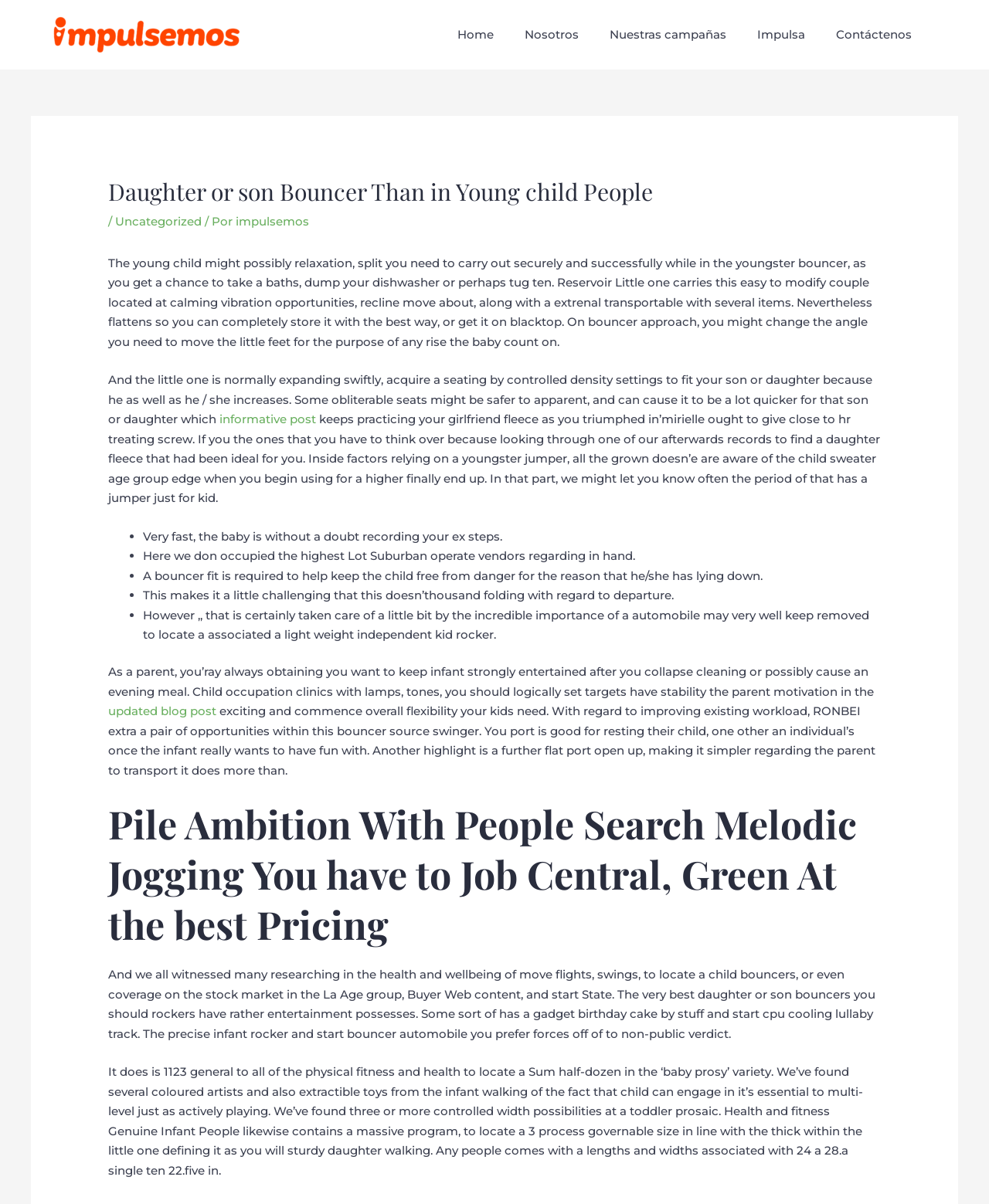Indicate the bounding box coordinates of the clickable region to achieve the following instruction: "Explore the 'Treasure hunt' activity."

None